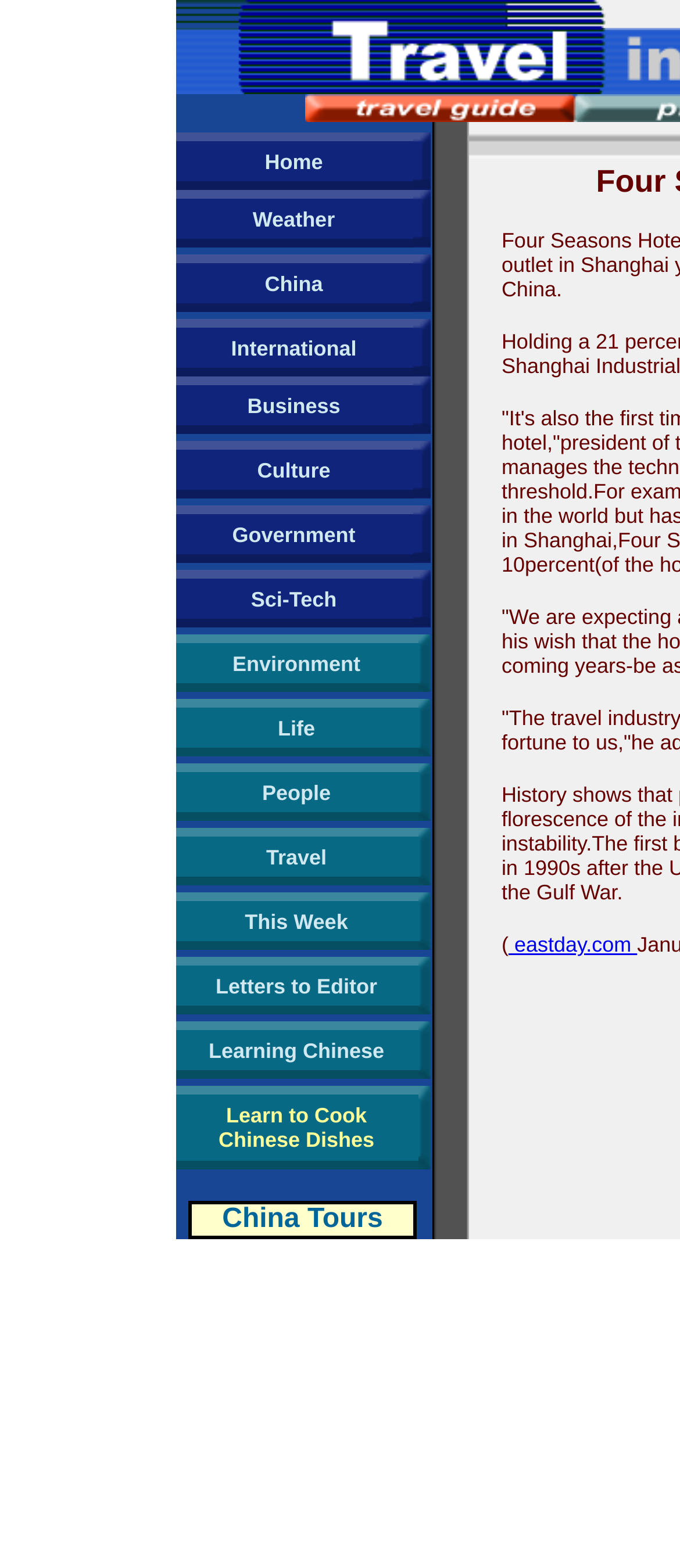What is the text of the first link on the webpage?
Look at the screenshot and respond with one word or a short phrase.

Home